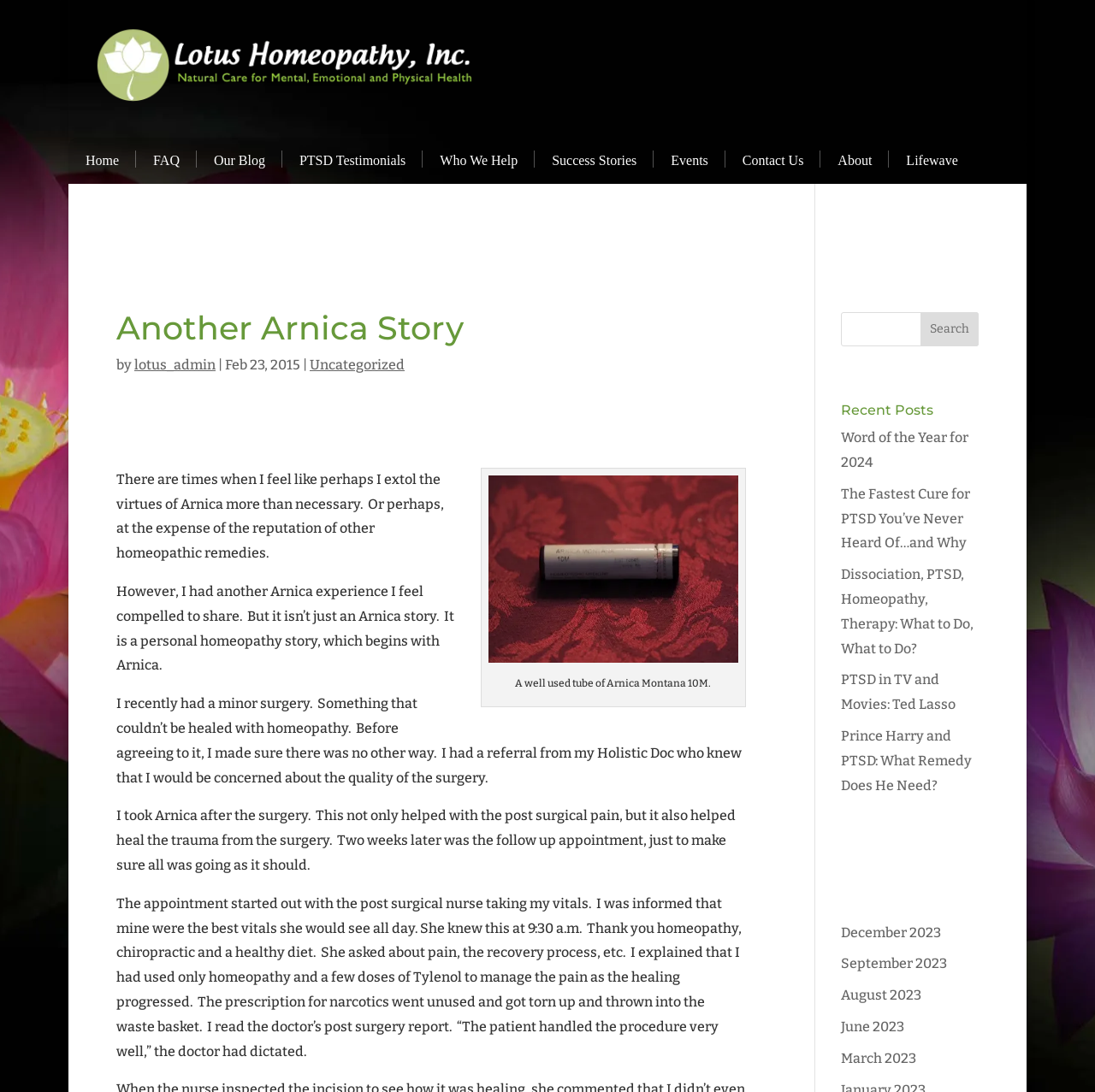Using the given element description, provide the bounding box coordinates (top-left x, top-left y, bottom-right x, bottom-right y) for the corresponding UI element in the screenshot: Events

[0.597, 0.126, 0.662, 0.168]